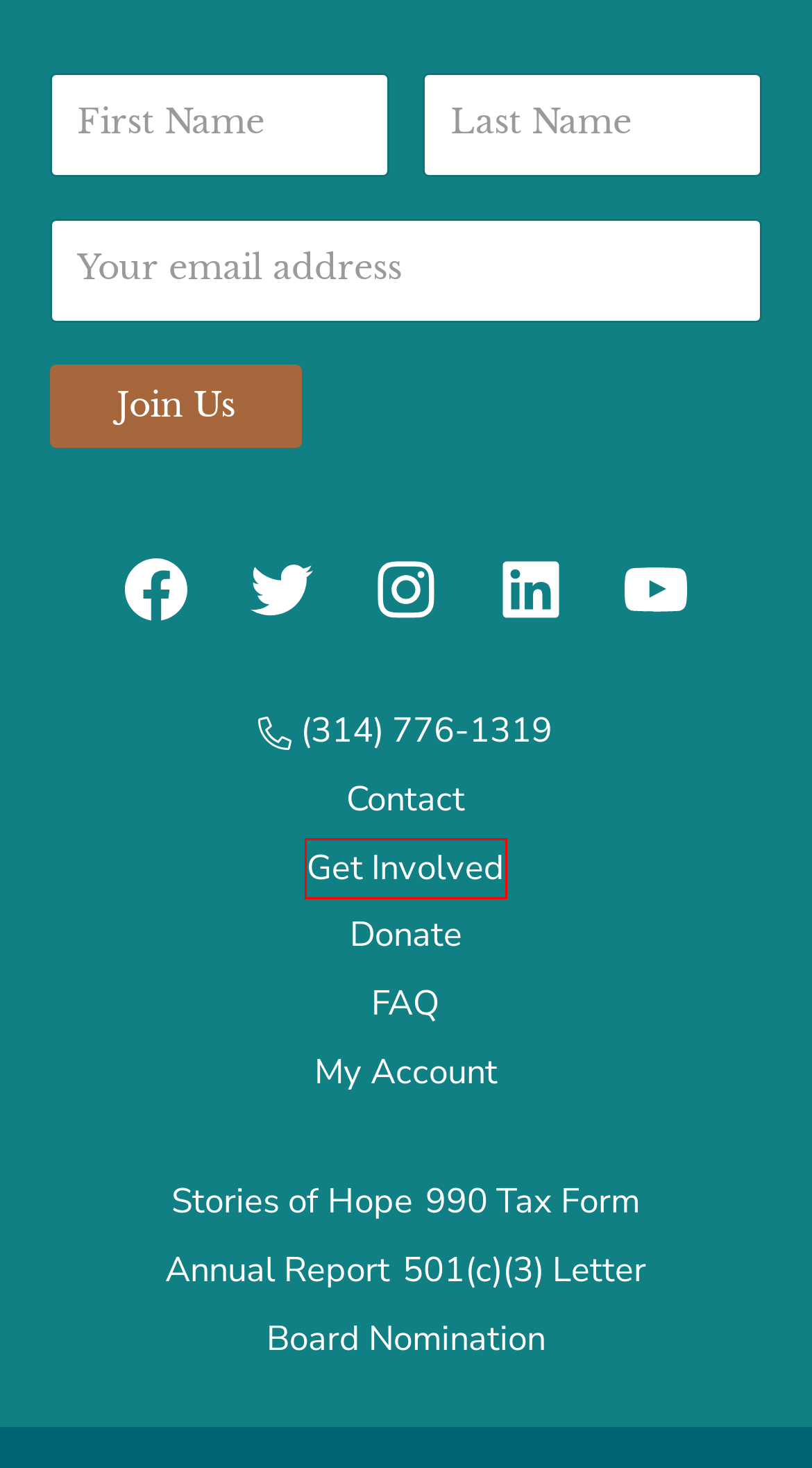You are given a screenshot of a webpage with a red rectangle bounding box around an element. Choose the best webpage description that matches the page after clicking the element in the bounding box. Here are the candidates:
A. Donate to Africa | Microfinancing Partners in Africa
B. My account | Microfinancing Partners in Africa
C. Africa | Microfinancing Partners in Africa
D. Make a Donation Today! | Microfinancing Partners in Africa
E. FAQ | Microfinancing Partners in Africa
F. Africa Charity Organization | Microfinancing Partners in Africa
G. Contact | Microfinancing Partners in Africa
H. Stories of Hope | Microfinancing Partners in Africa

A